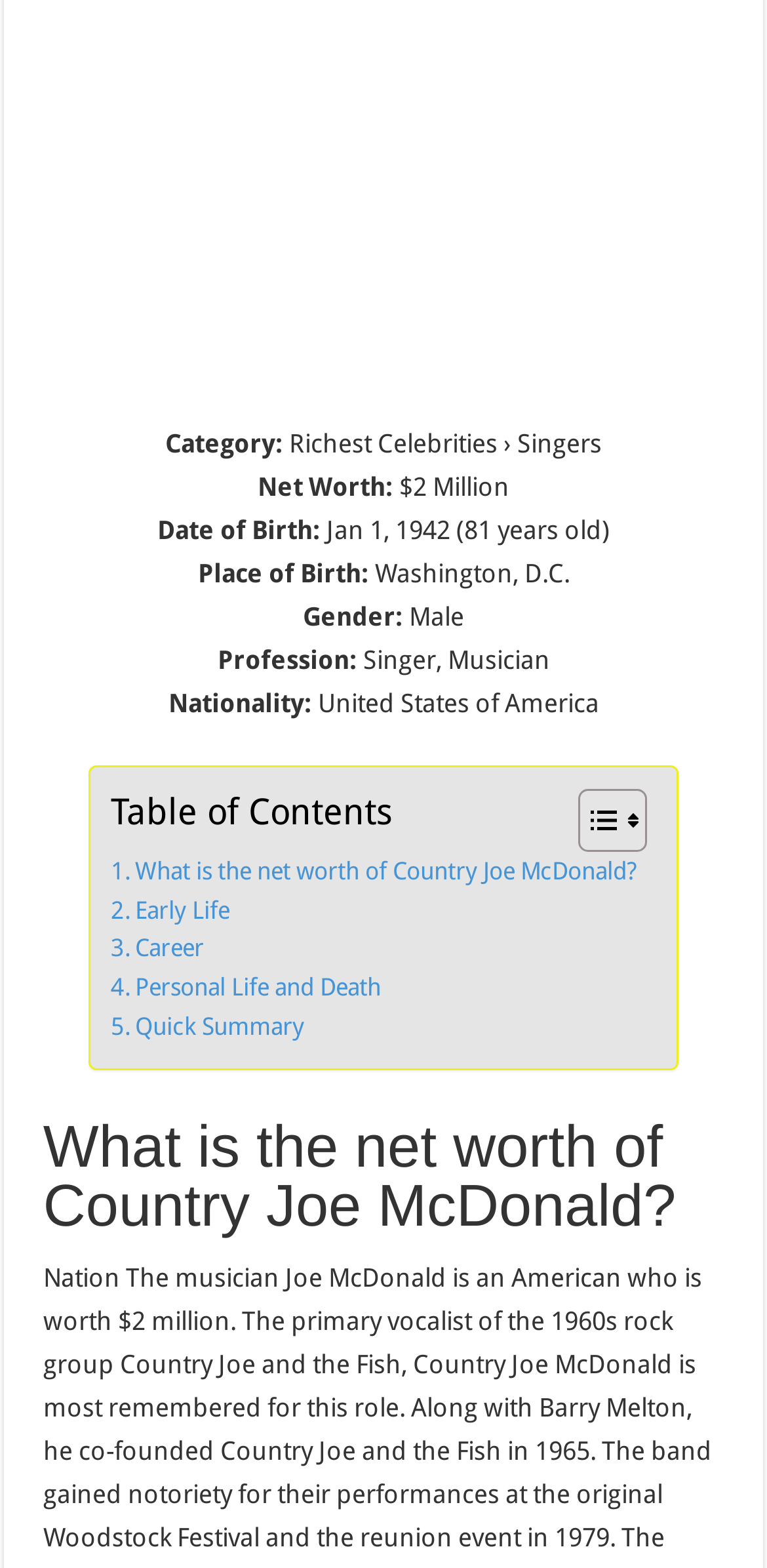Where was Country Joe McDonald born?
Refer to the image and give a detailed answer to the question.

The place of birth of Country Joe McDonald can be found in the section that lists his details, where it is stated as 'Washington, D.C.'.